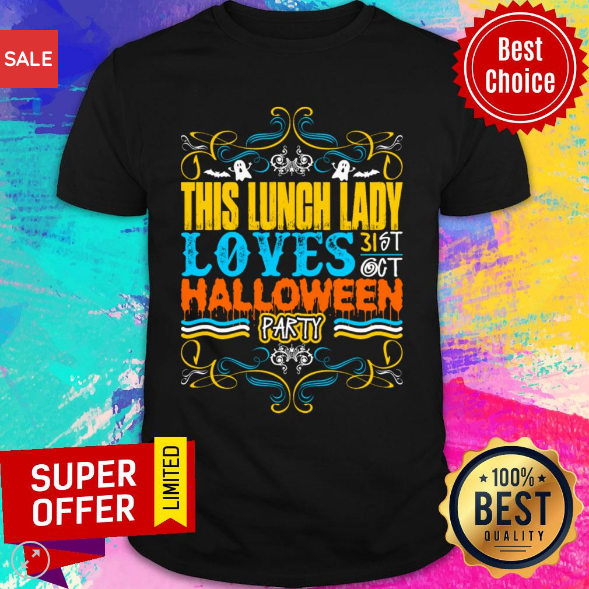Respond with a single word or short phrase to the following question: 
What is the color of the t-shirt?

Black